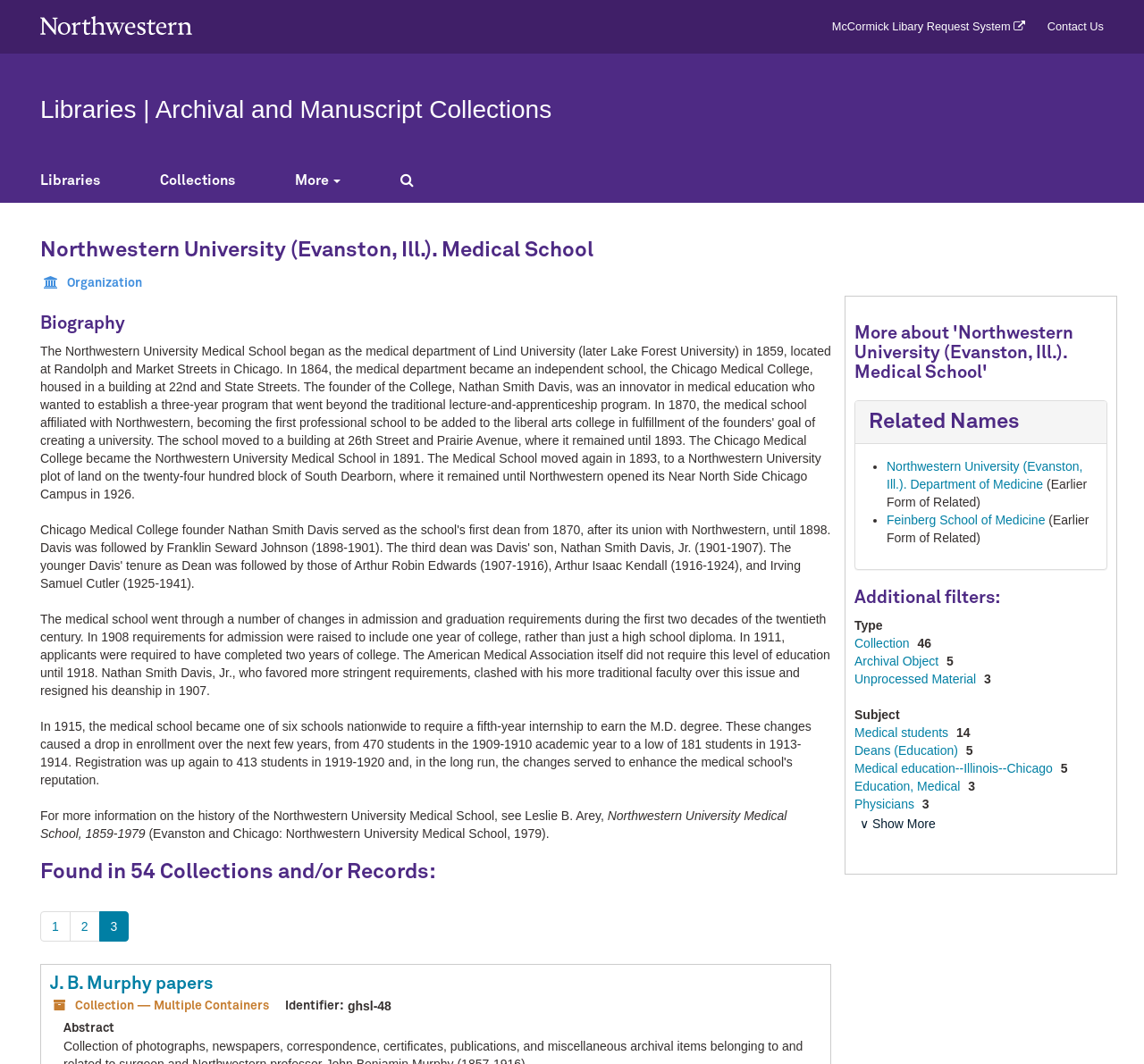Identify the bounding box coordinates of the region that needs to be clicked to carry out this instruction: "Go to company page". Provide these coordinates as four float numbers ranging from 0 to 1, i.e., [left, top, right, bottom].

None